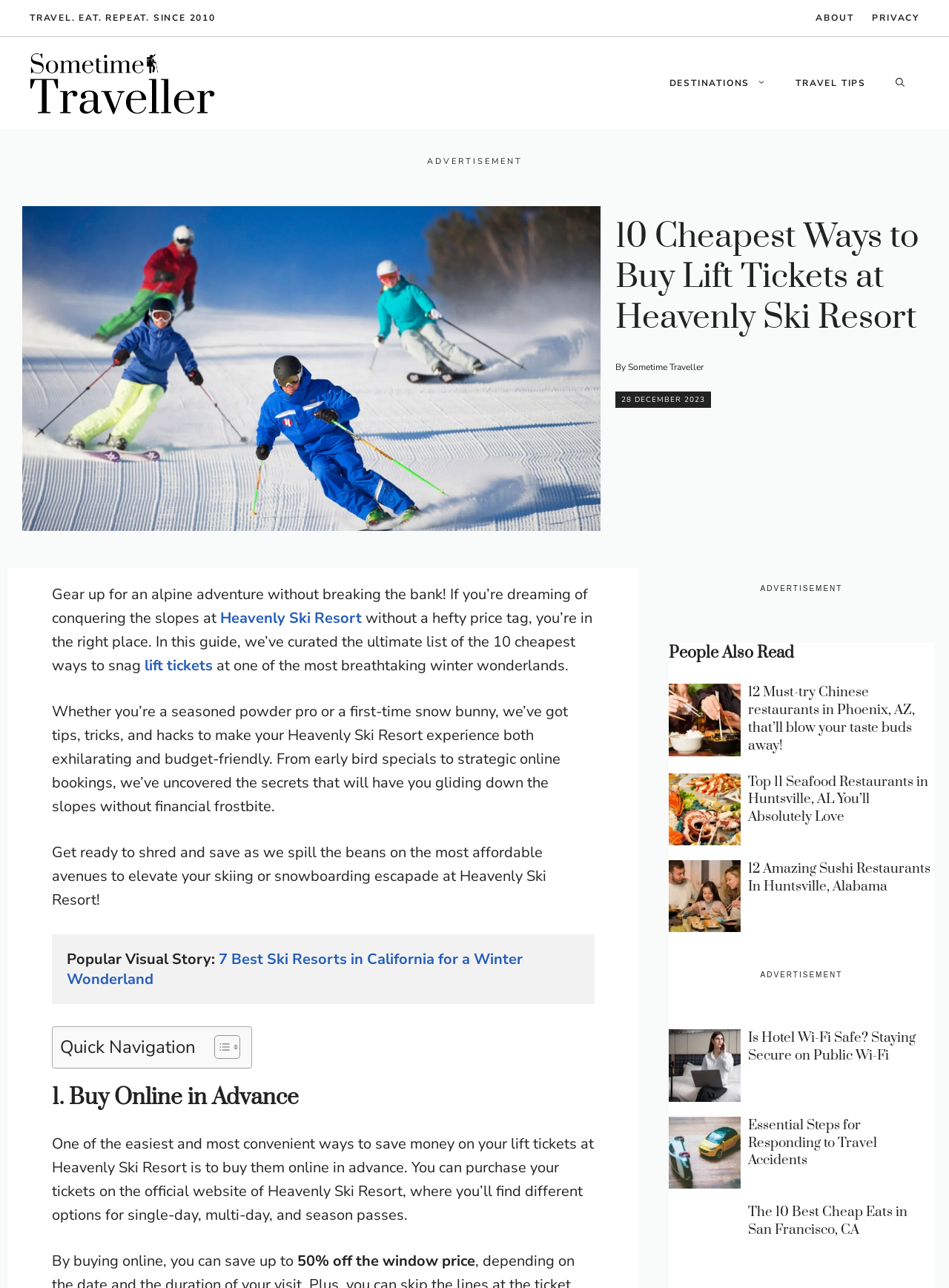Locate the bounding box of the UI element with the following description: "aria-label="Open search"".

[0.928, 0.047, 0.969, 0.082]